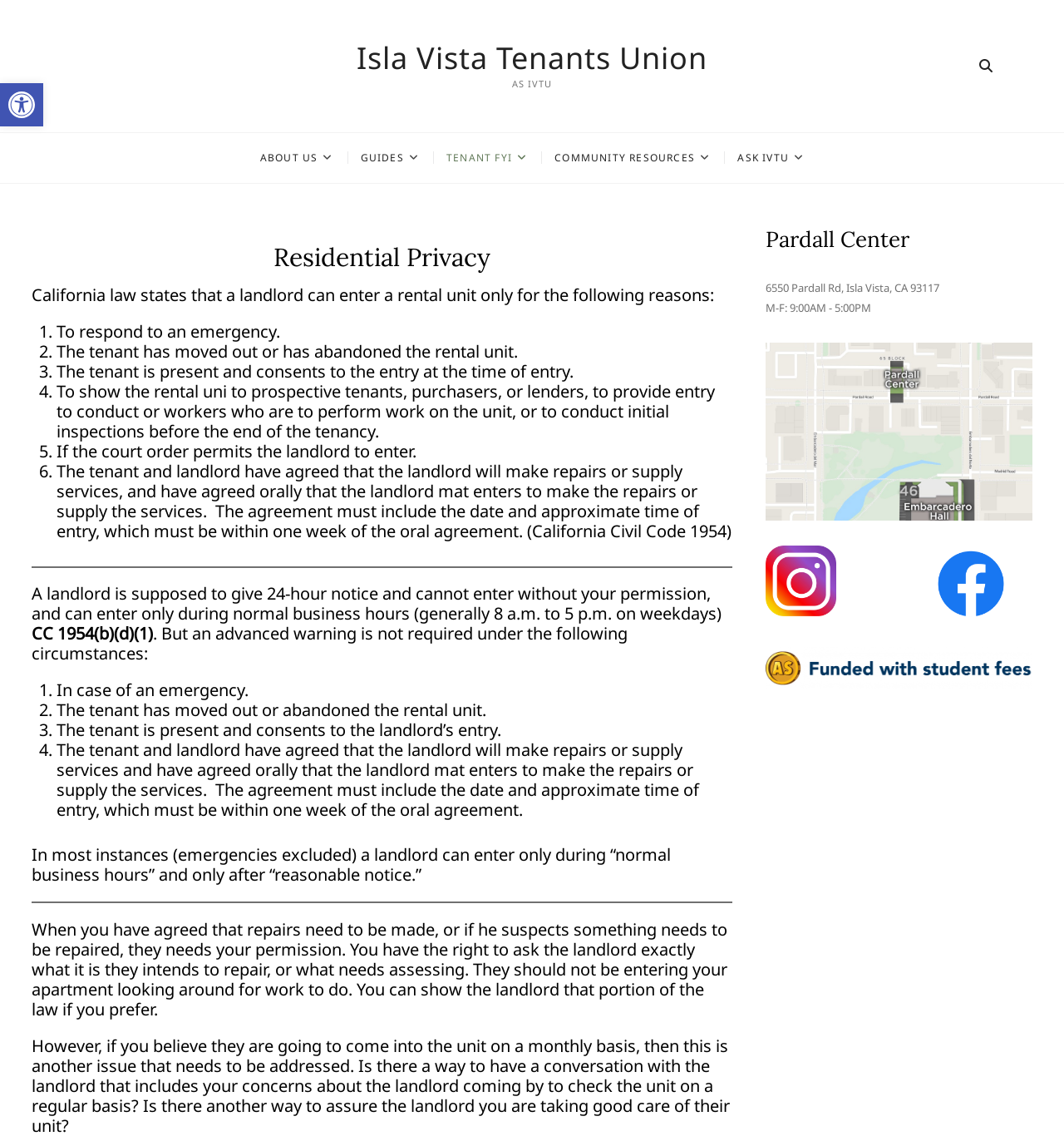What are the reasons a landlord can enter a rental unit?
Please provide a single word or phrase as your answer based on the image.

Six reasons